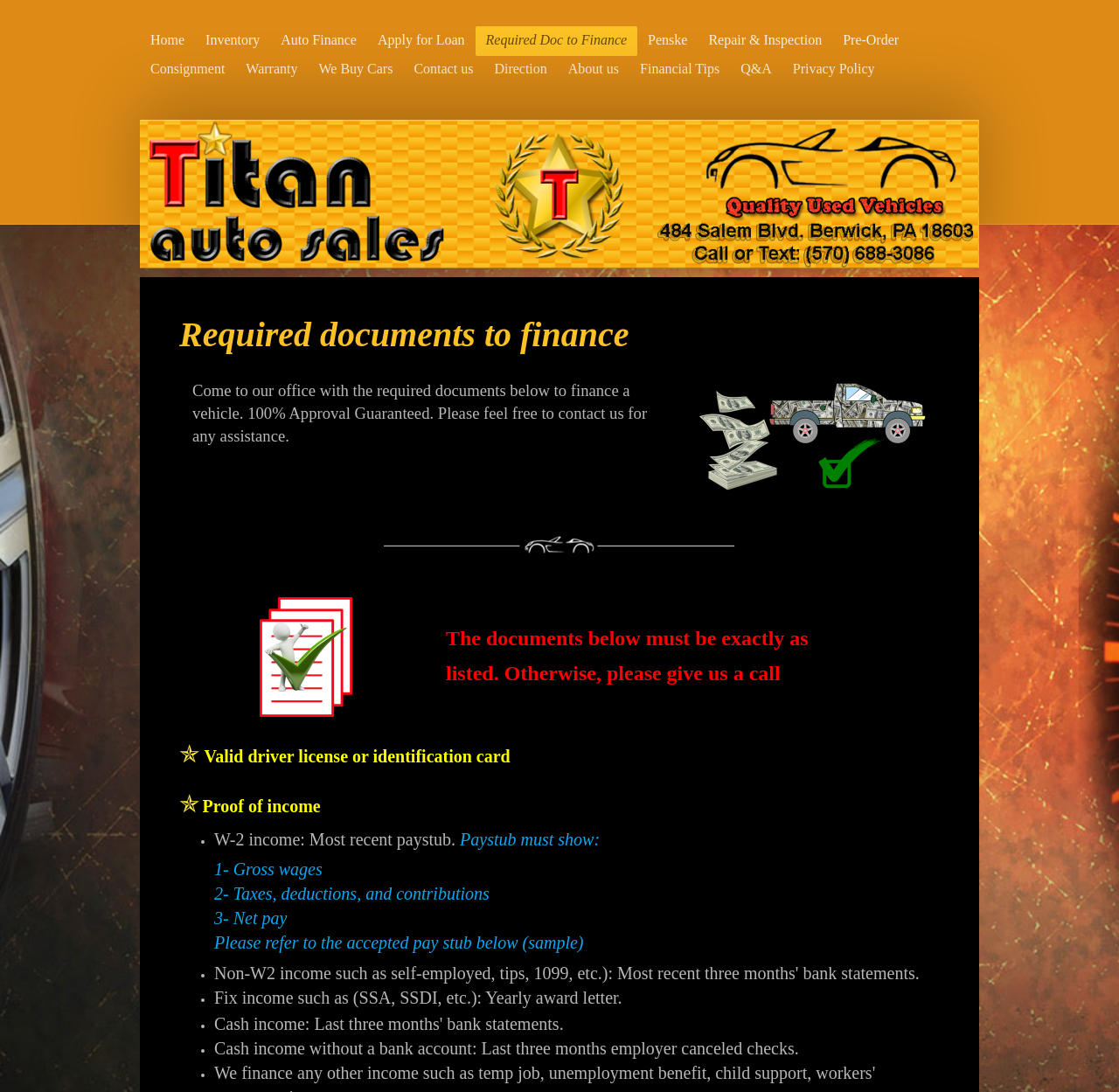Find the bounding box coordinates of the area that needs to be clicked in order to achieve the following instruction: "Click on 'Apply for Loan'". The coordinates should be specified as four float numbers between 0 and 1, i.e., [left, top, right, bottom].

[0.328, 0.024, 0.425, 0.051]